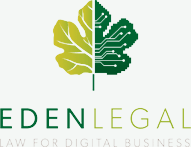What does the stylized leaf symbolize?
Please ensure your answer to the question is detailed and covers all necessary aspects.

The stylized leaf symbolizes growth and innovation because it is comprised of green gradients and circuit-like patterns that reflect the firm's focus on technology and digital transformation.